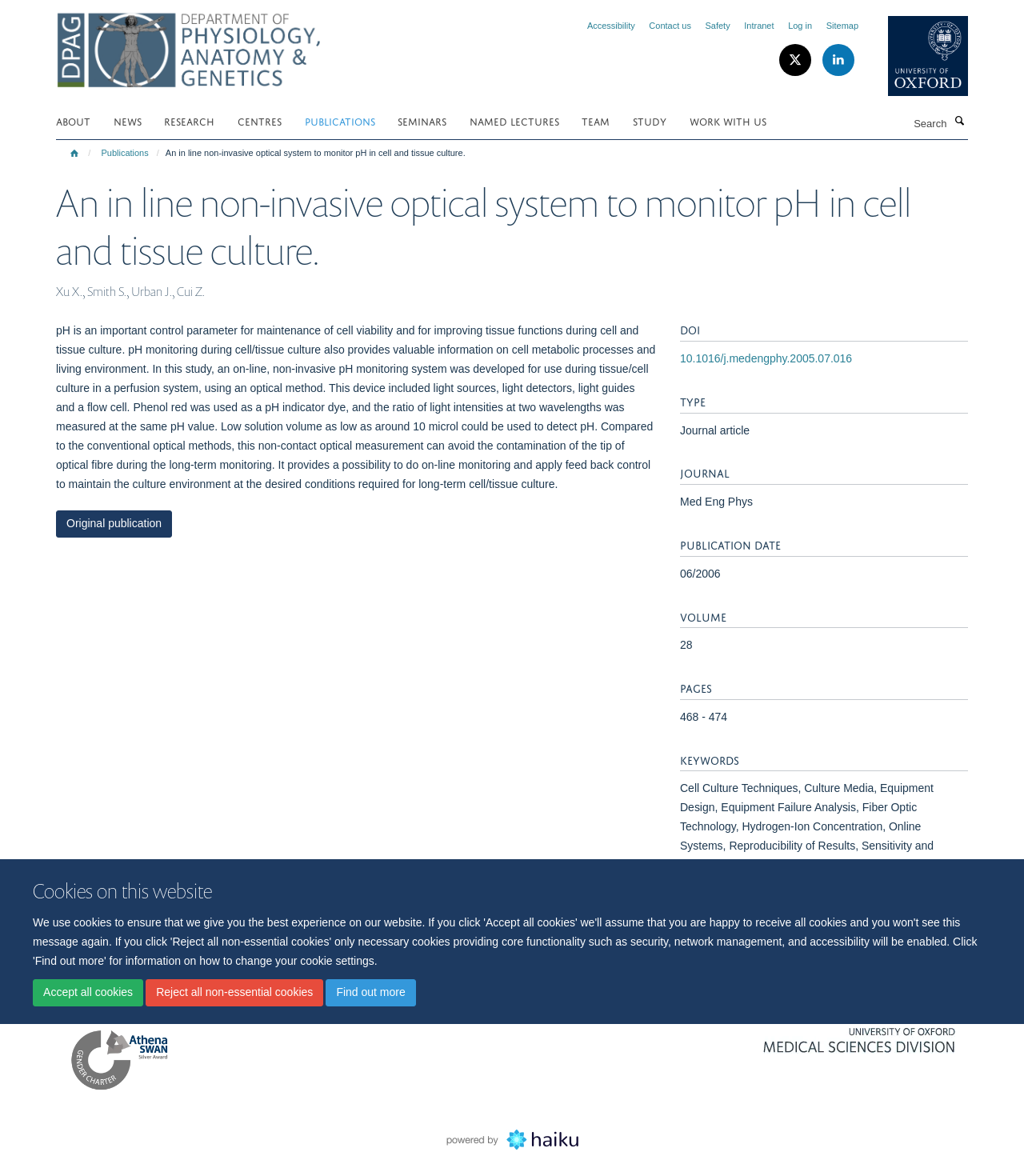Locate the heading on the webpage and return its text.

An in line non-invasive optical system to monitor pH in cell and tissue culture.